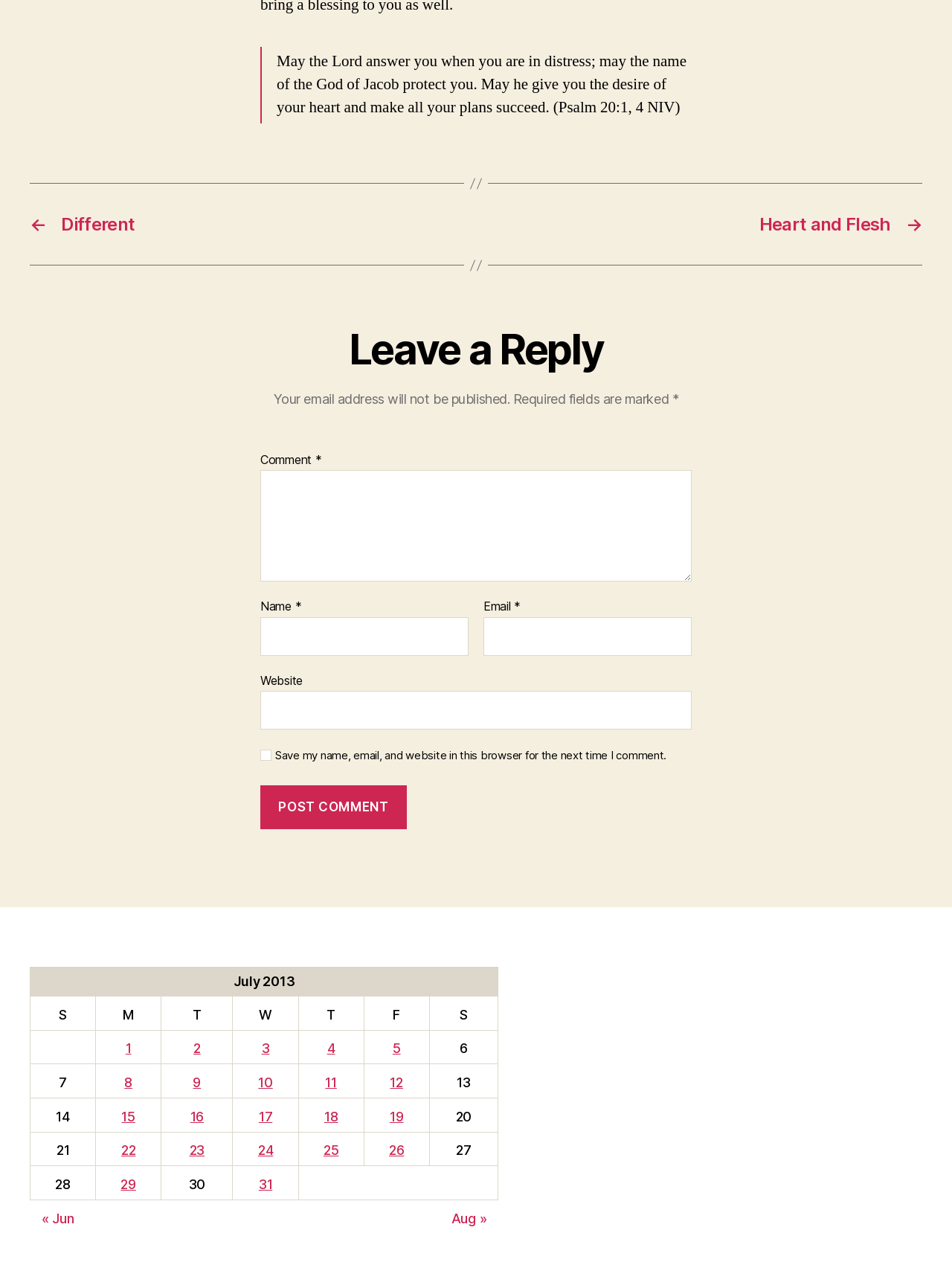Extract the bounding box for the UI element that matches this description: "parent_node: Comment * name="comment"".

[0.273, 0.373, 0.727, 0.461]